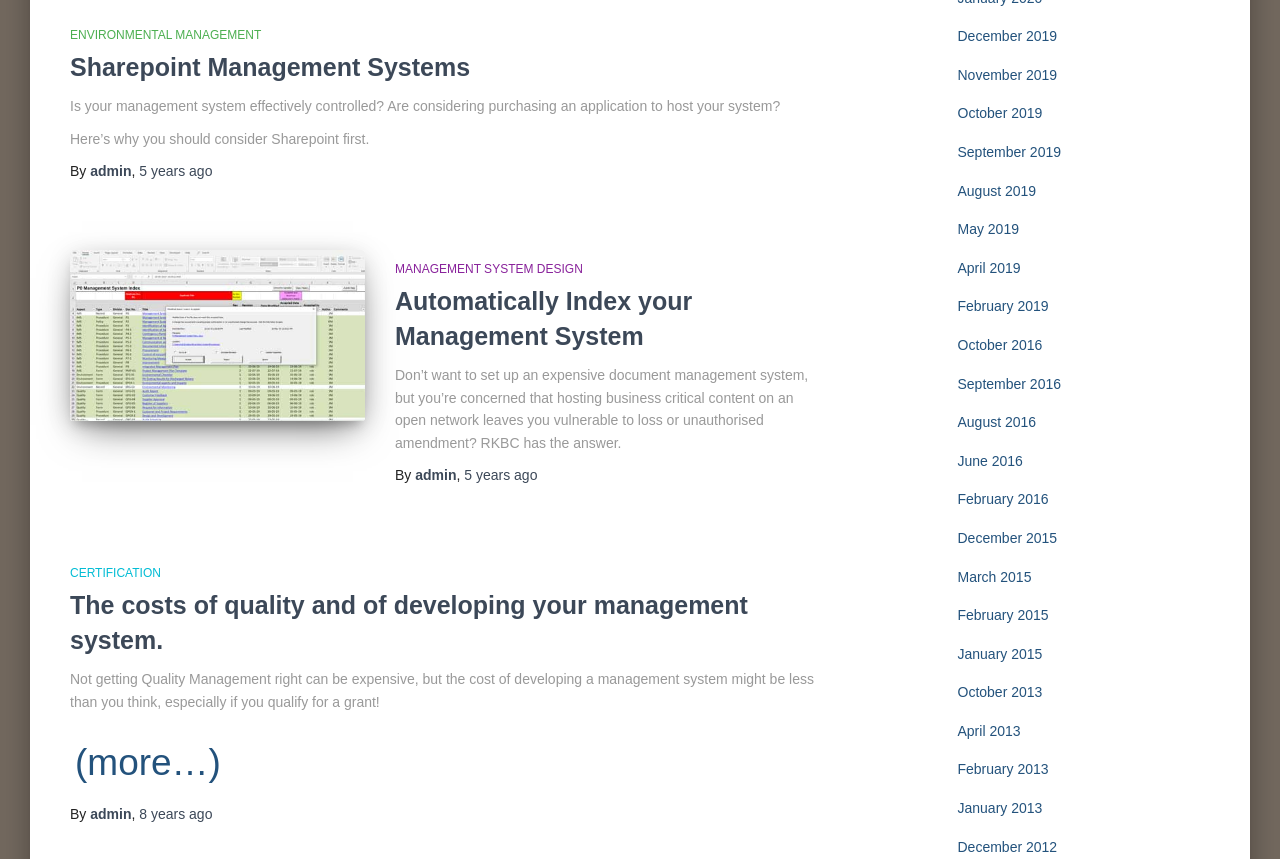What is the topic of the third article? From the image, respond with a single word or brief phrase.

Certification